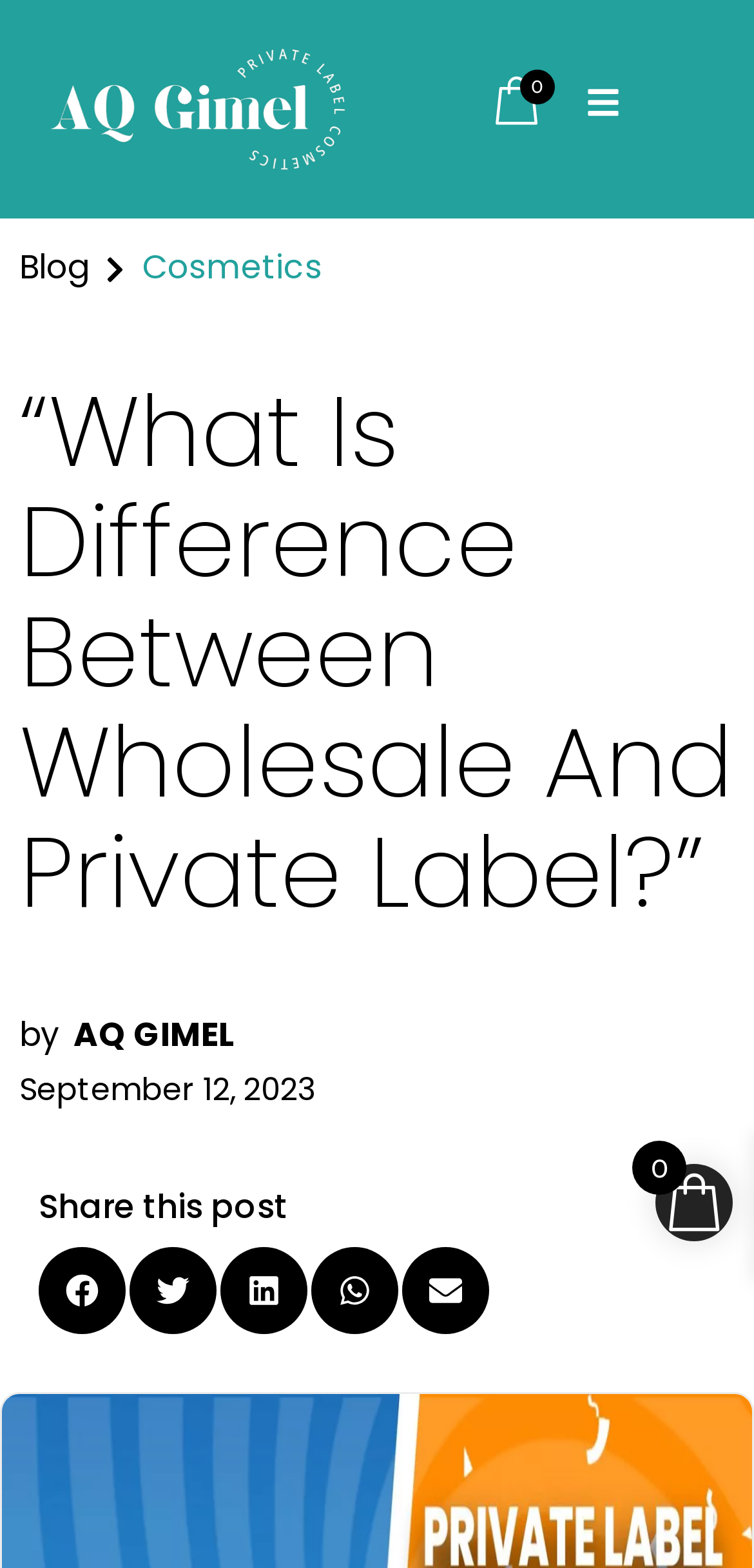Use one word or a short phrase to answer the question provided: 
How many social media platforms can the blog post be shared on?

5